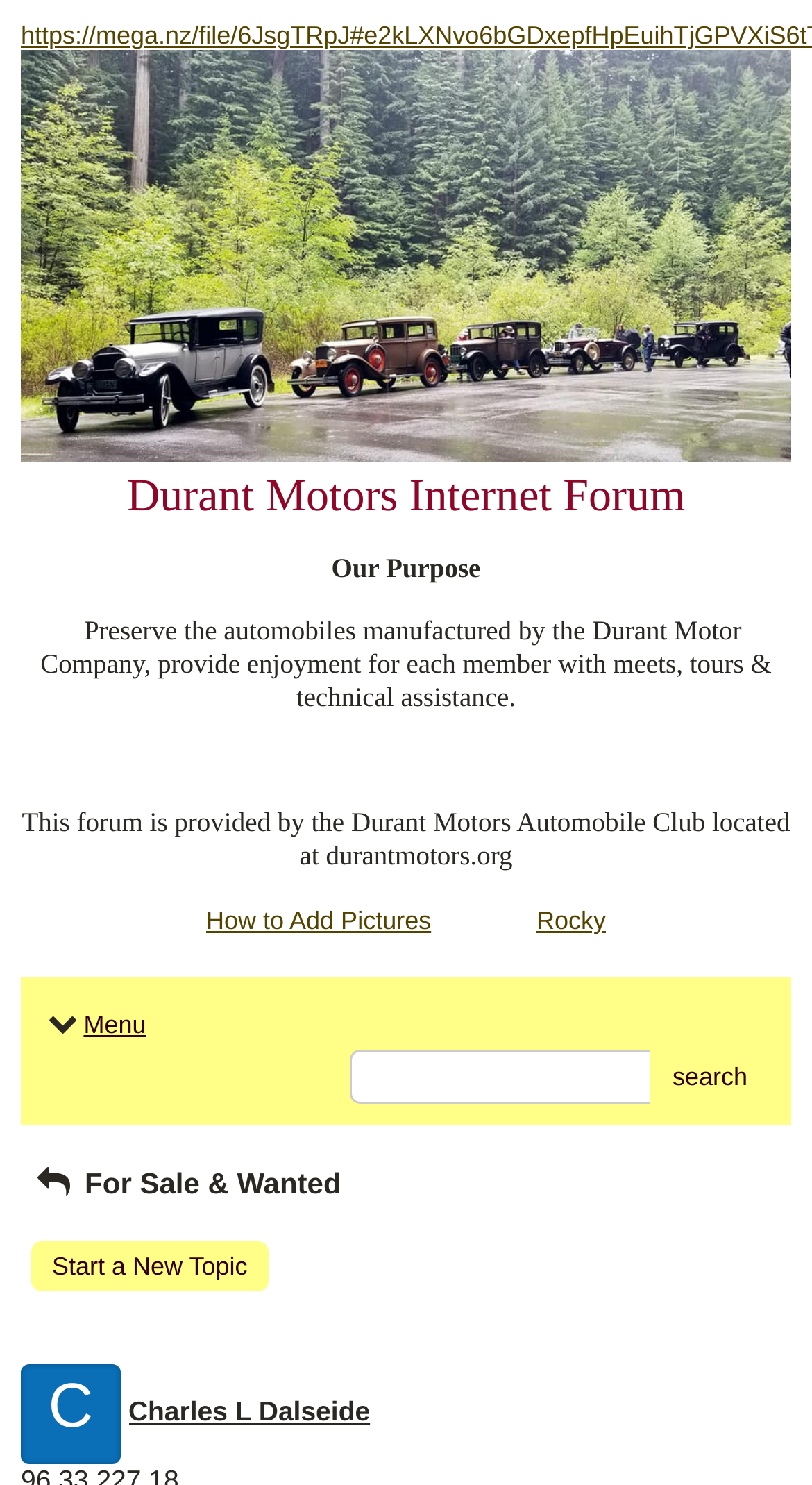Can you provide the bounding box coordinates for the element that should be clicked to implement the instruction: "view user profile"?

[0.158, 0.94, 0.594, 0.961]